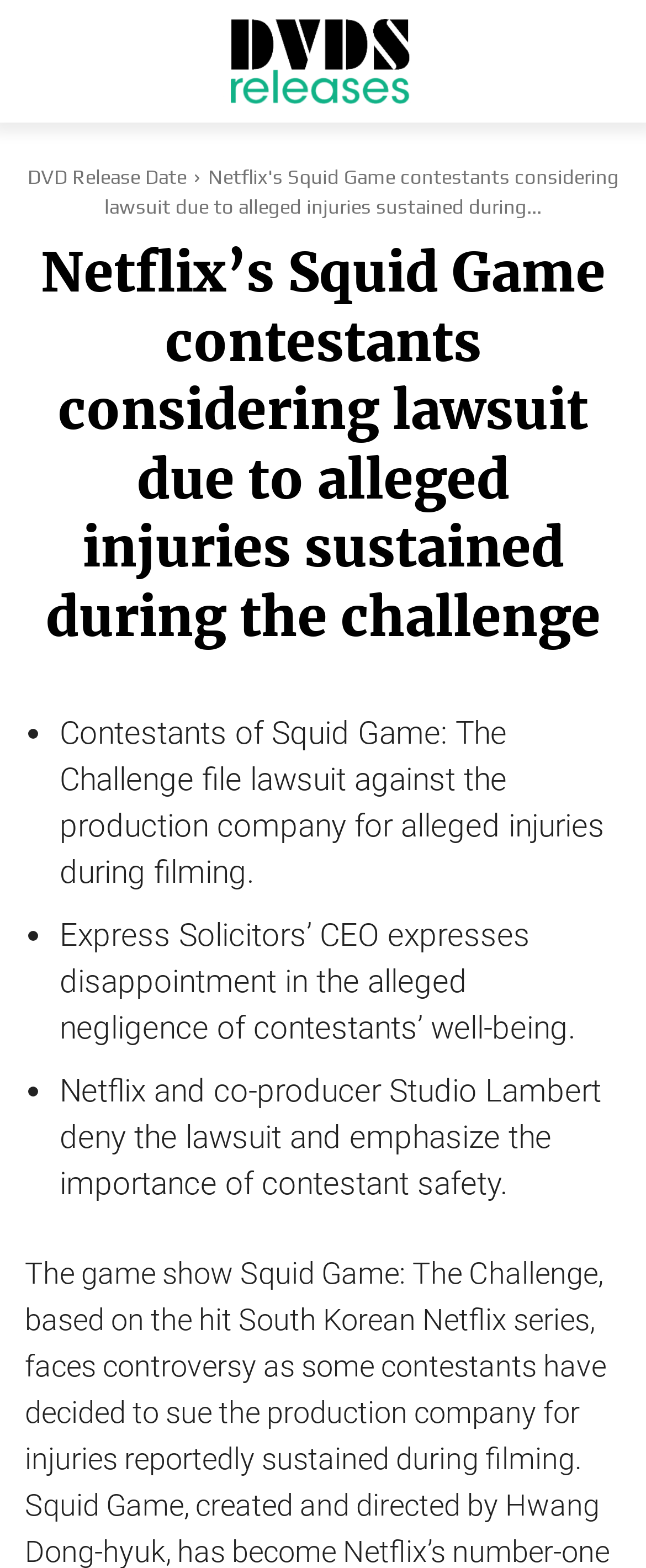From the details in the image, provide a thorough response to the question: What is the name of the law firm mentioned in the article?

I found the answer by reading the text content of the webpage, specifically the sentence 'Express Solicitors’ CEO expresses disappointment in the alleged negligence of contestants’ well-being.', which mentions the law firm Express Solicitors.